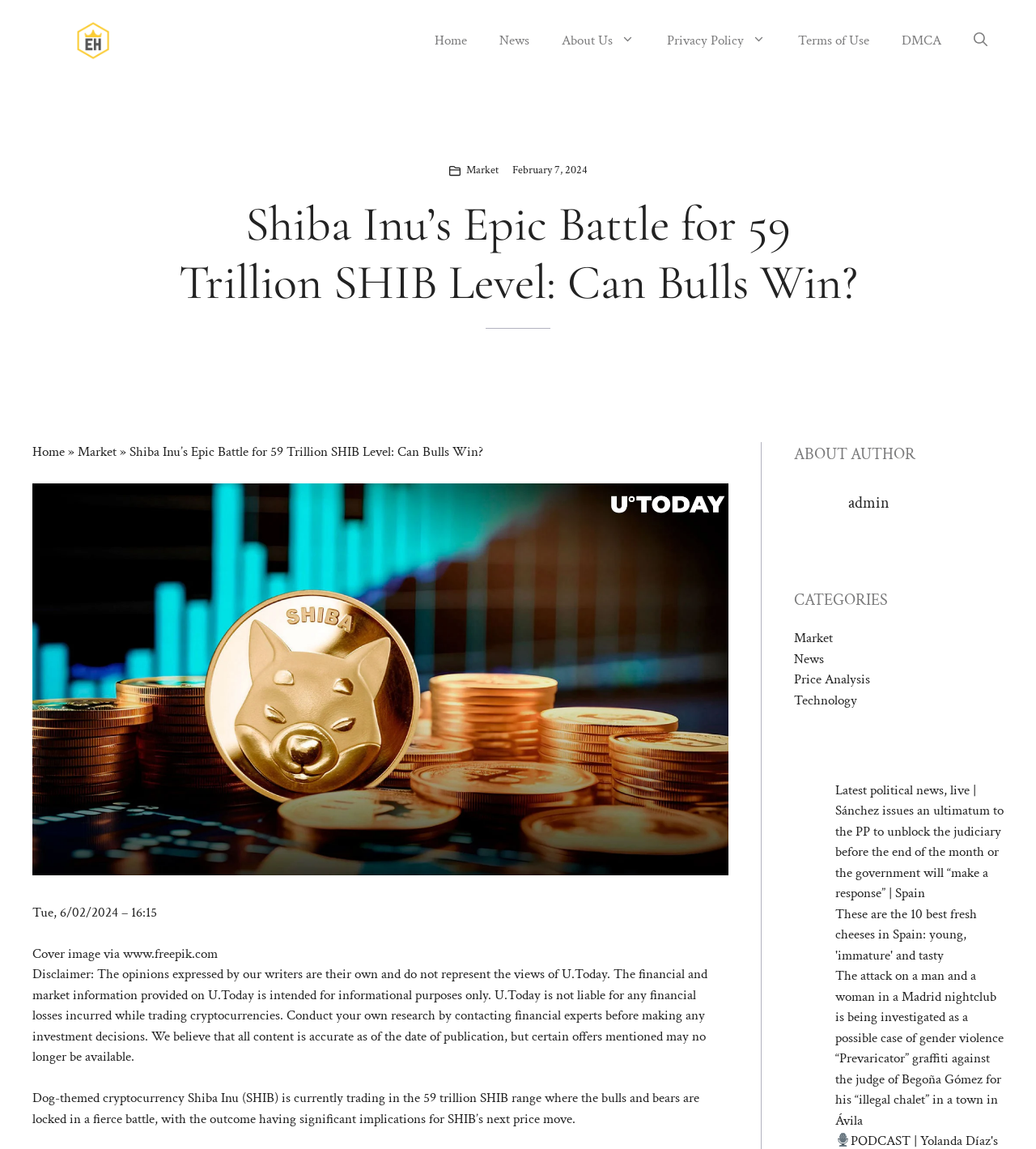Please identify the webpage's heading and generate its text content.

Shiba Inu’s Epic Battle for 59 Trillion SHIB Level: Can Bulls Win?